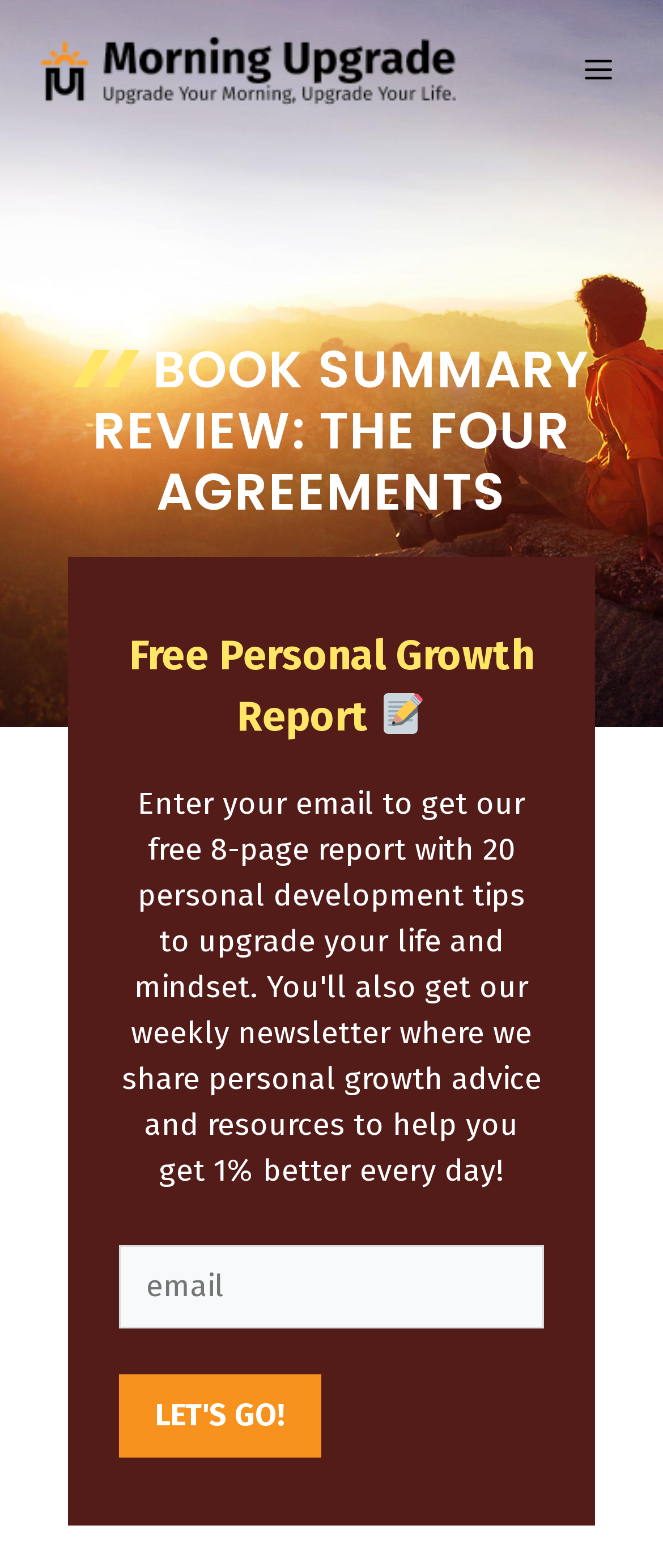What is the principal heading displayed on the webpage?

 BOOK SUMMARY REVIEW: THE FOUR AGREEMENTS